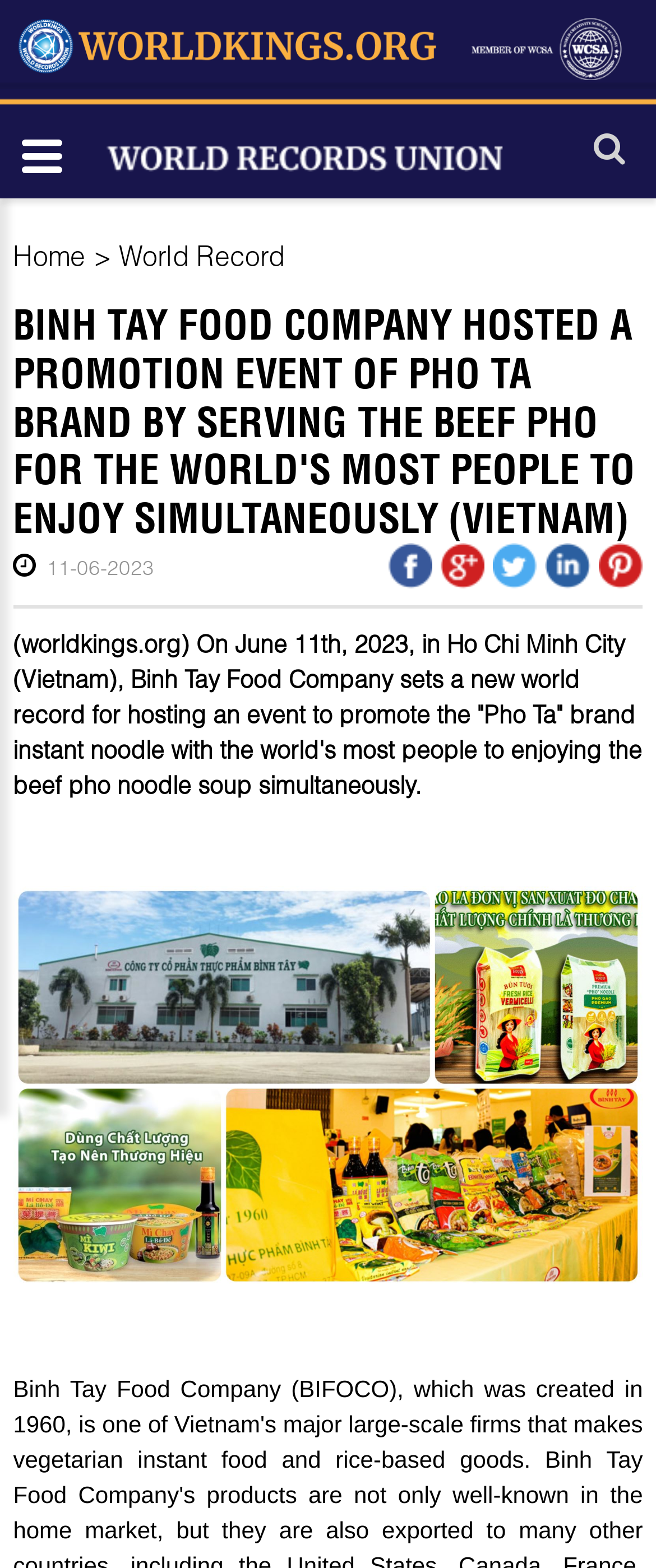Using the information in the image, give a detailed answer to the following question: How many people enjoyed the beef pho simultaneously?

Although the webpage mentions that Binh Tay Food Company set a new world record for the most people to enjoy beef pho simultaneously, it does not specify the exact number of people.